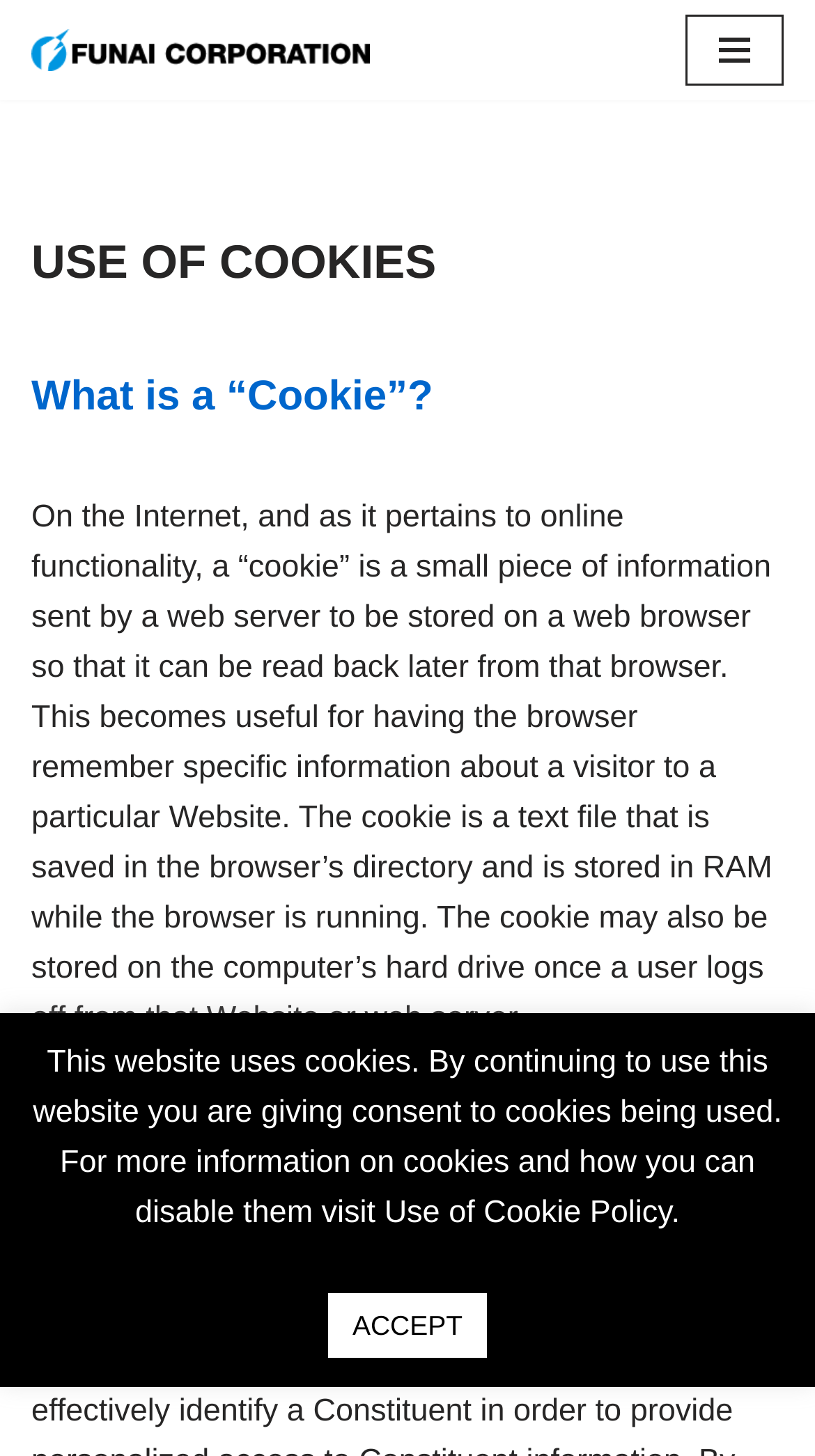What is a cookie in online functionality?
Kindly answer the question with as much detail as you can.

According to the webpage, a cookie is a small piece of information sent by a web server to be stored on a web browser so that it can be read back later from that browser. This becomes useful for having the browser remember specific information about a visitor to a particular Website.